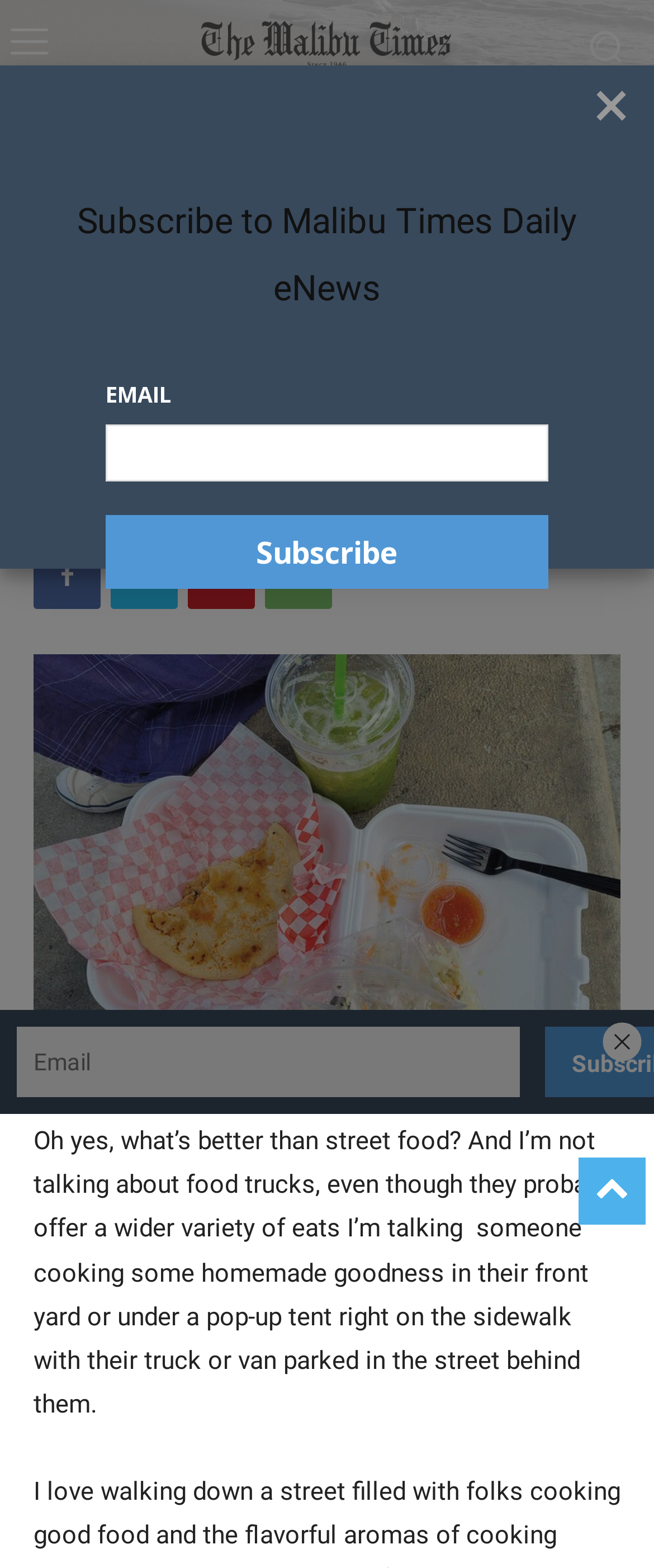Determine the main headline from the webpage and extract its text.

The Food Column: It’s the Food You Eat When You’re Walking Down the Street